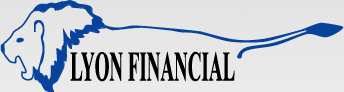Please reply with a single word or brief phrase to the question: 
What type of financing is mentioned in the caption?

Pool financing